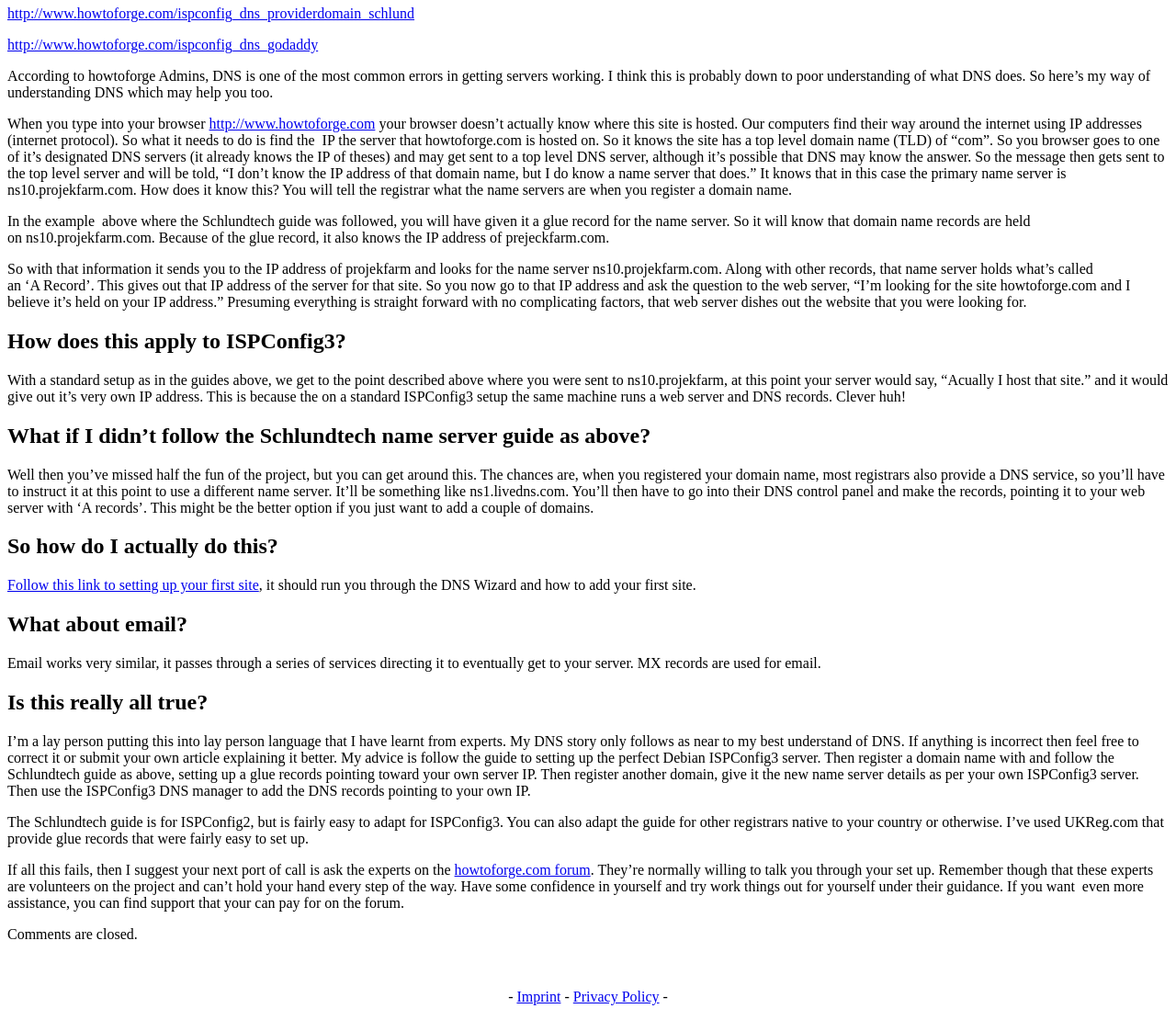Identify the bounding box for the element characterized by the following description: "http://www.howtoforge.com/ispconfig_dns_providerdomain_schlund".

[0.006, 0.005, 0.352, 0.021]